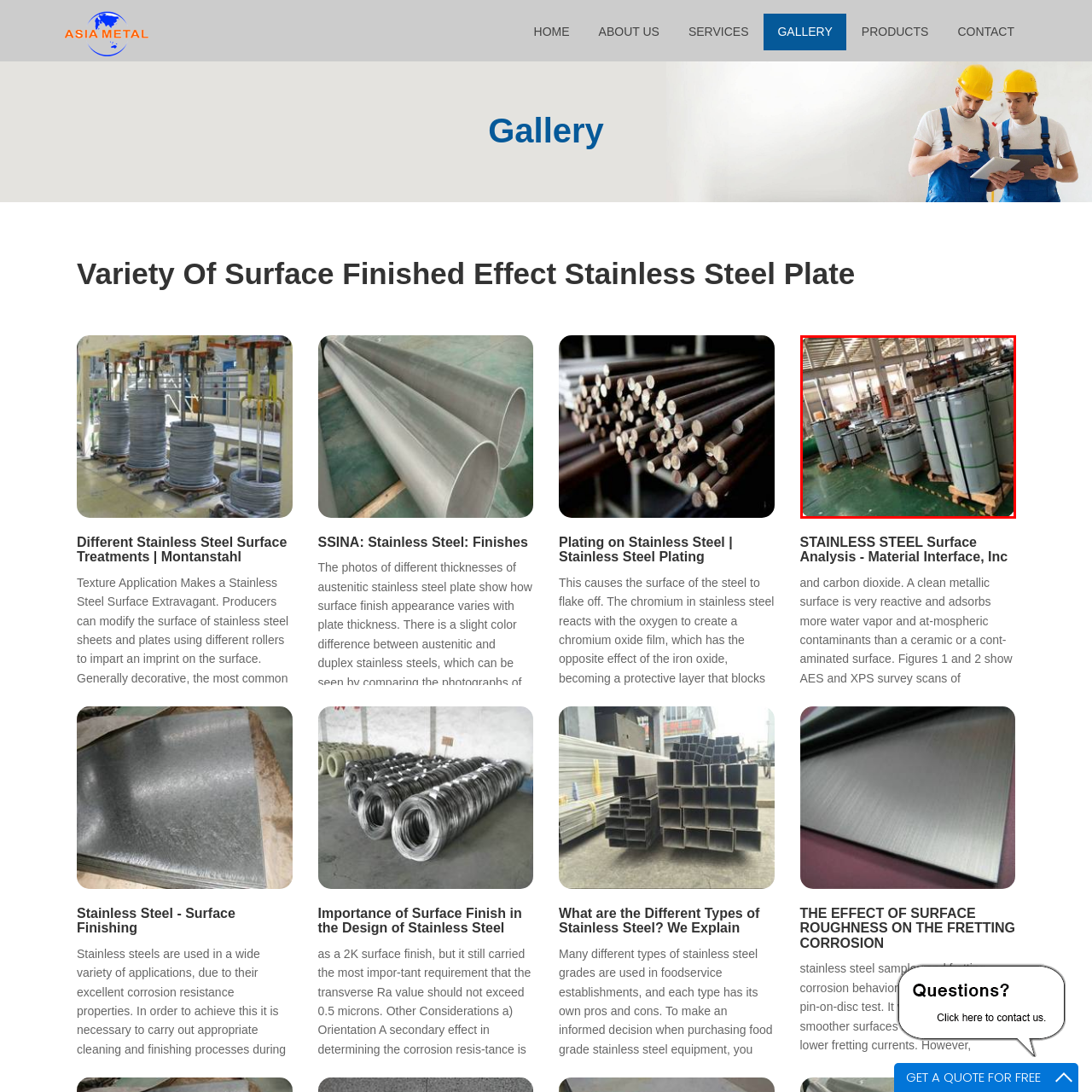What type of environment is depicted in the image?
Focus on the section marked by the red bounding box and elaborate on the question as thoroughly as possible.

The caption describes the scene as an industrial environment, highlighting the green and gray tones, which suggests that the image depicts a factory or manufacturing setting, characteristic of an industrial environment.